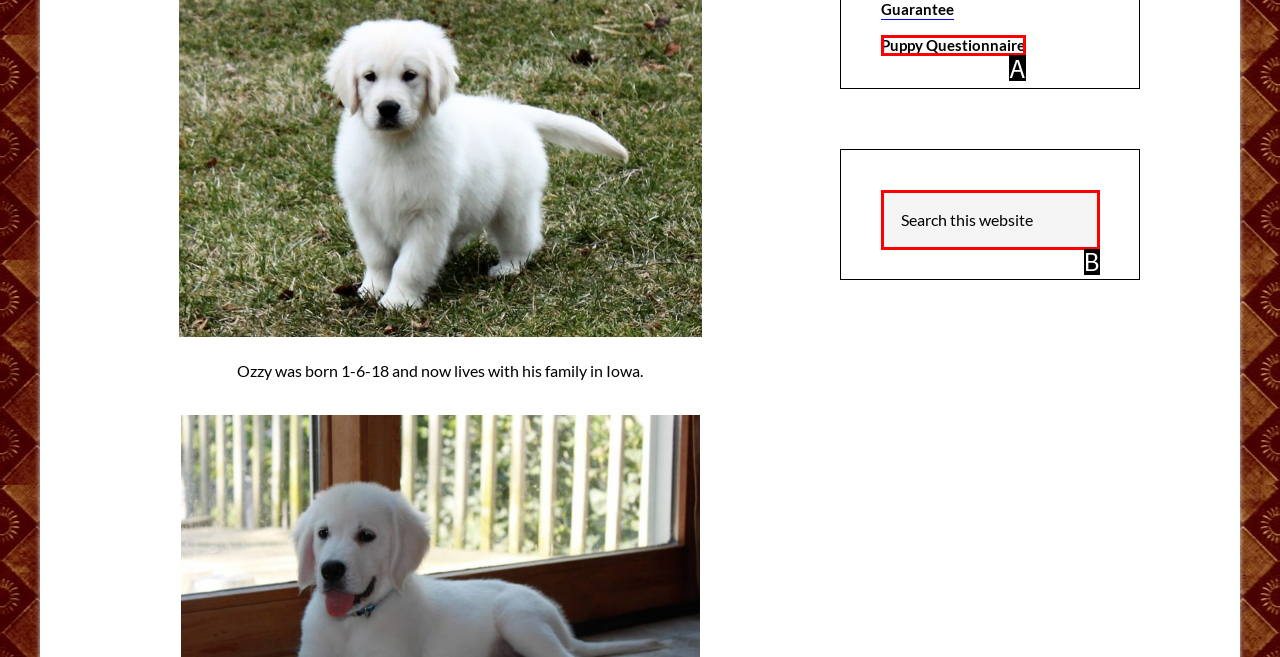From the choices provided, which HTML element best fits the description: name="s" placeholder="Search this website"? Answer with the appropriate letter.

B